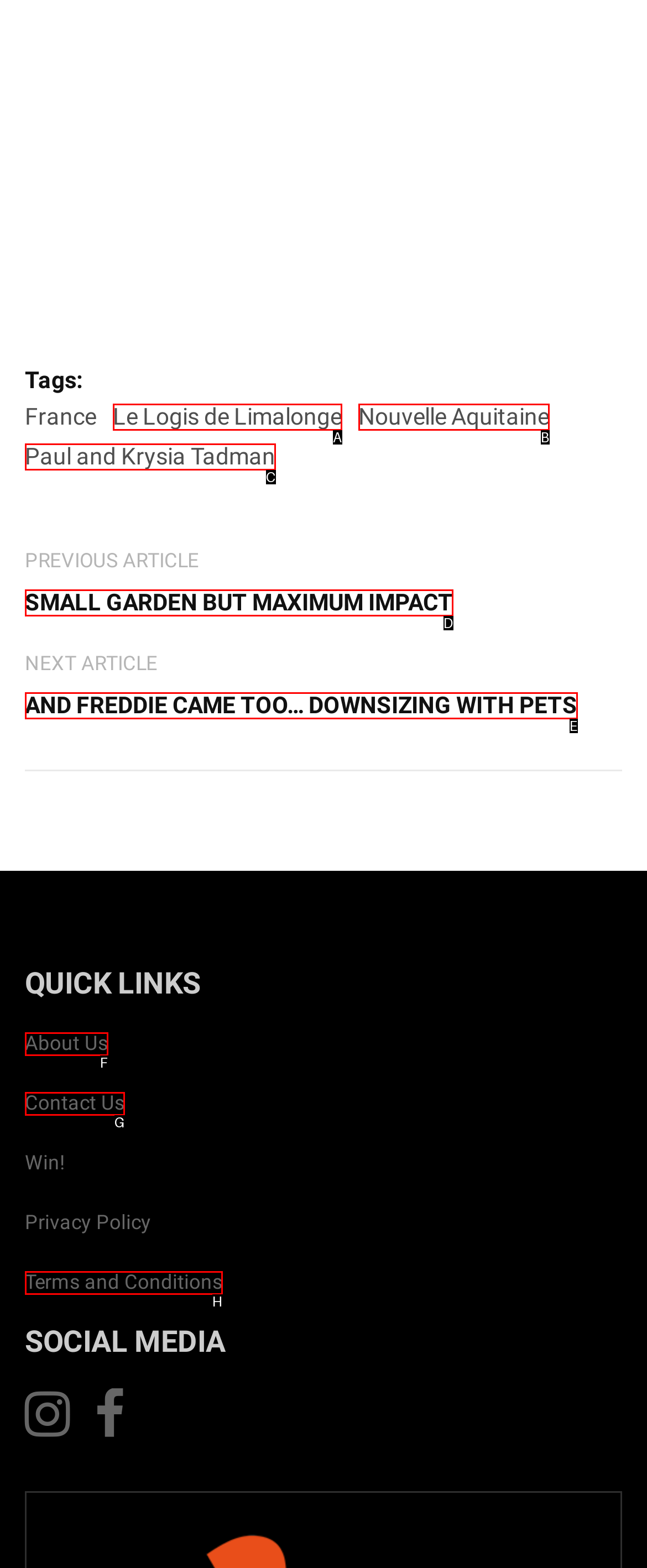Select the HTML element that corresponds to the description: SMALL GARDEN BUT MAXIMUM IMPACT
Reply with the letter of the correct option from the given choices.

D